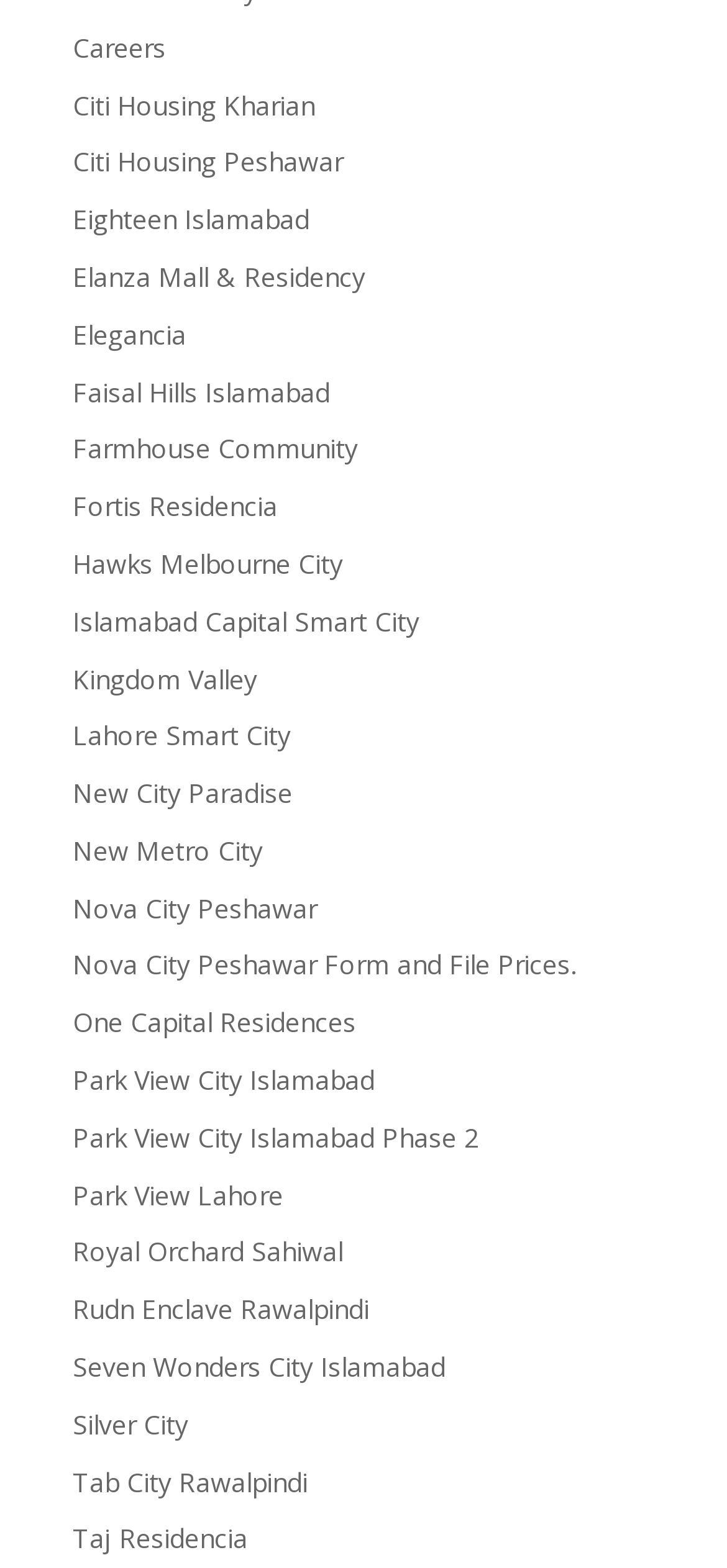Determine the bounding box coordinates for the HTML element mentioned in the following description: "Islamabad Capital Smart City". The coordinates should be a list of four floats ranging from 0 to 1, represented as [left, top, right, bottom].

[0.1, 0.385, 0.577, 0.407]